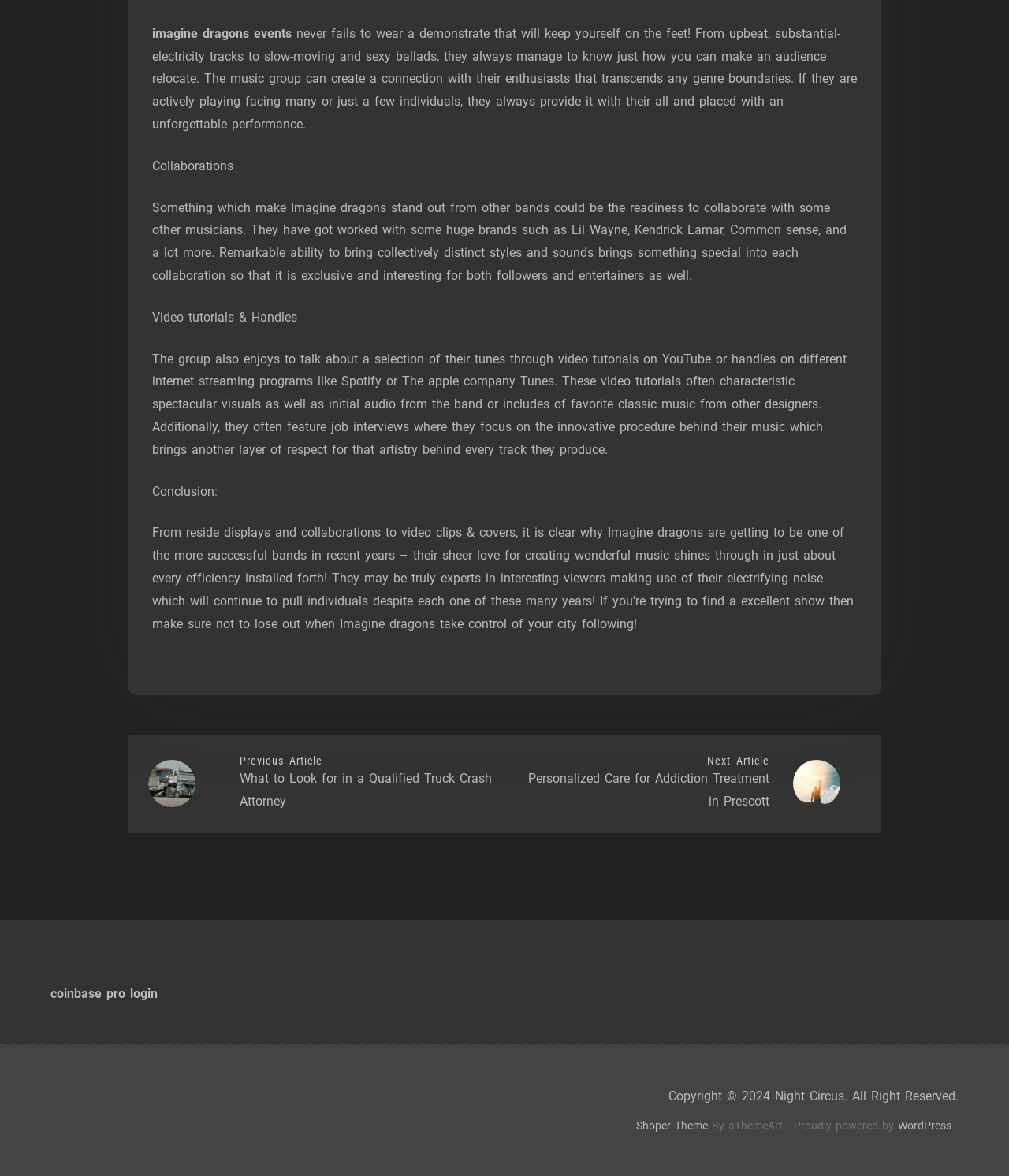What is the location of the 'Previous Article' link?
Look at the image and construct a detailed response to the question.

The 'Previous Article' link is located in the top-right corner of the webpage, with a bounding box coordinate of [0.238, 0.642, 0.488, 0.653].